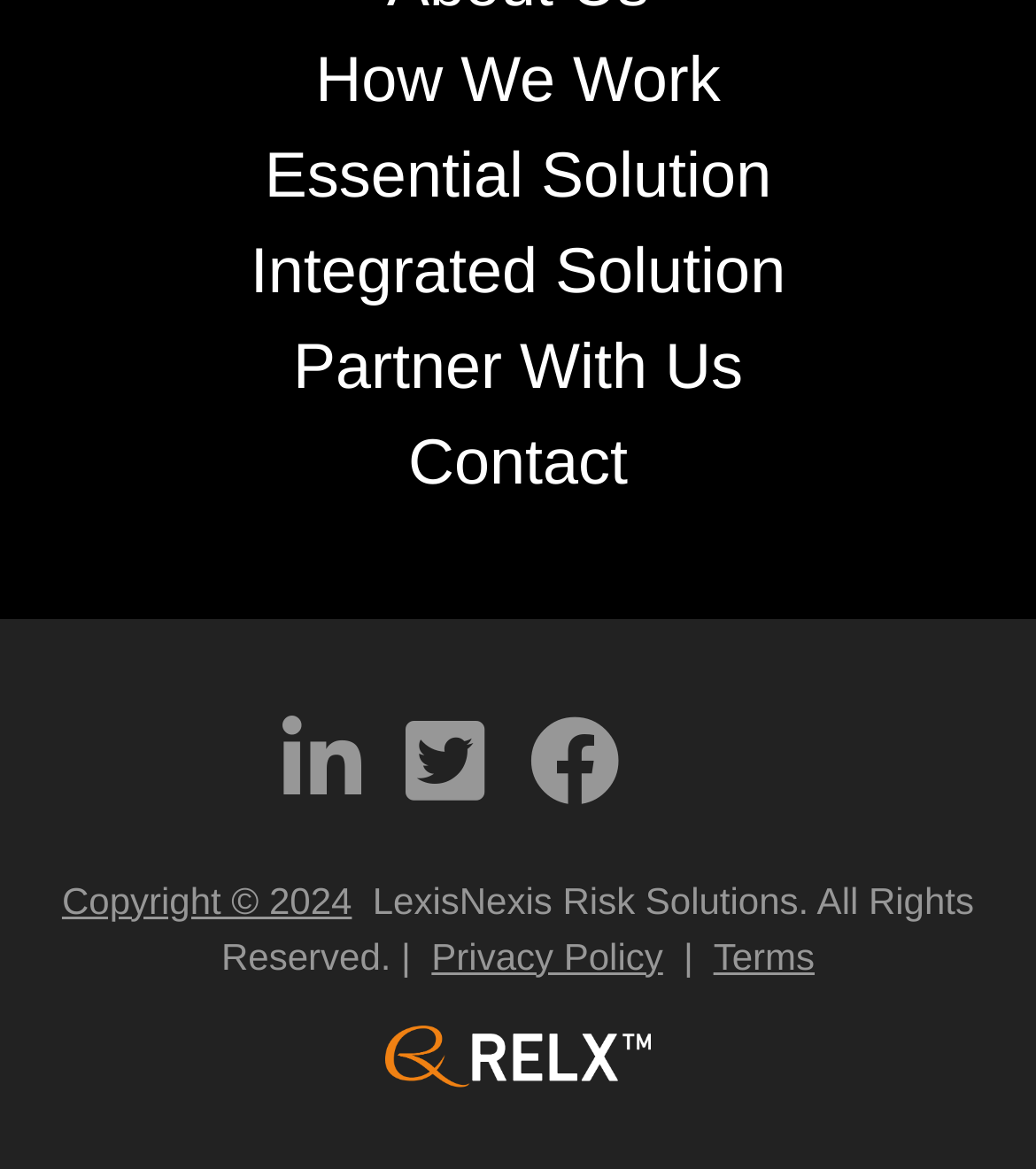Respond to the following query with just one word or a short phrase: 
What social media platforms can you follow?

LinkedIn, Twitter, Facebook, Youtube